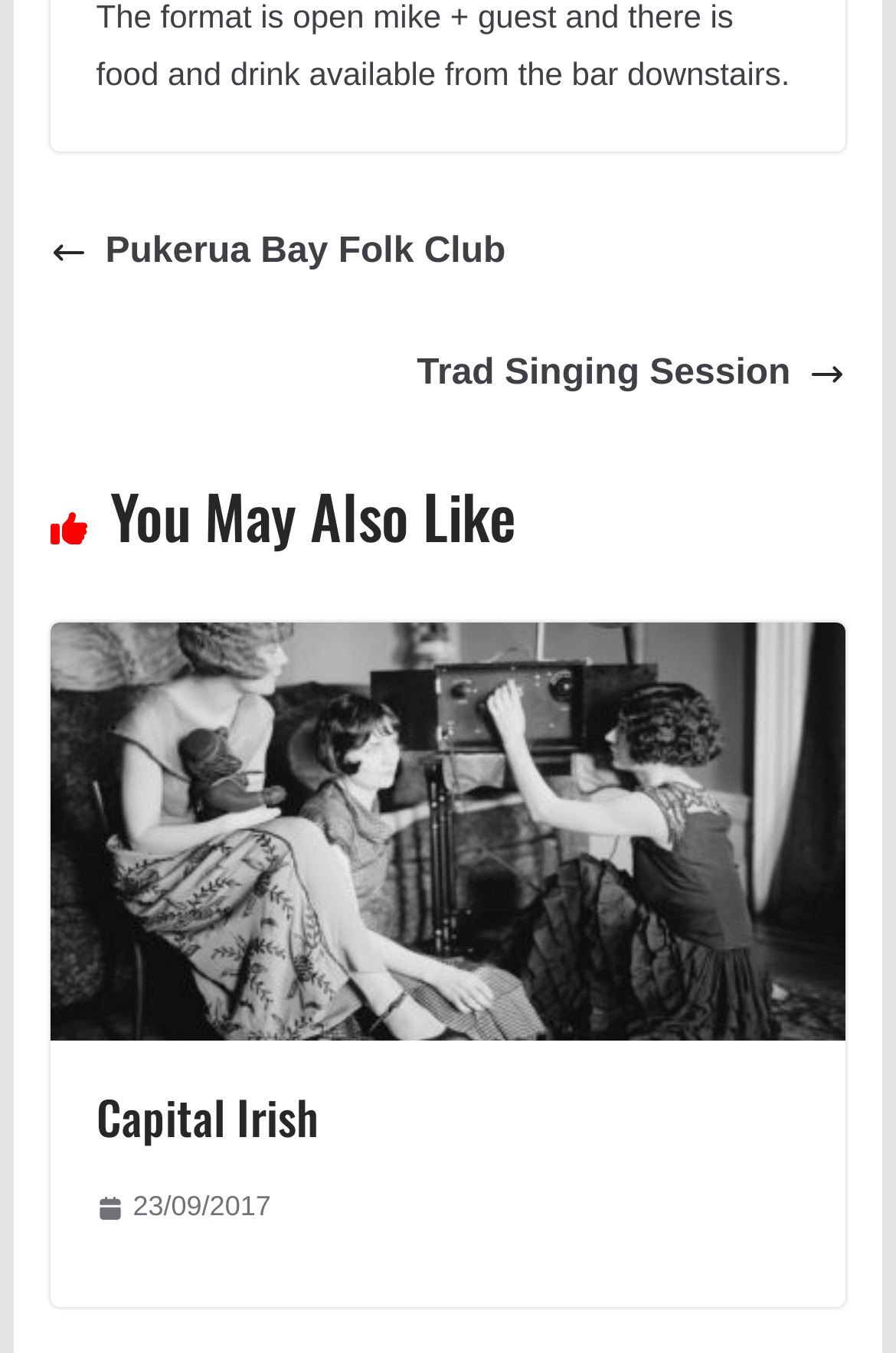What is the name of the Irish organization?
Using the image, respond with a single word or phrase.

Capital Irish